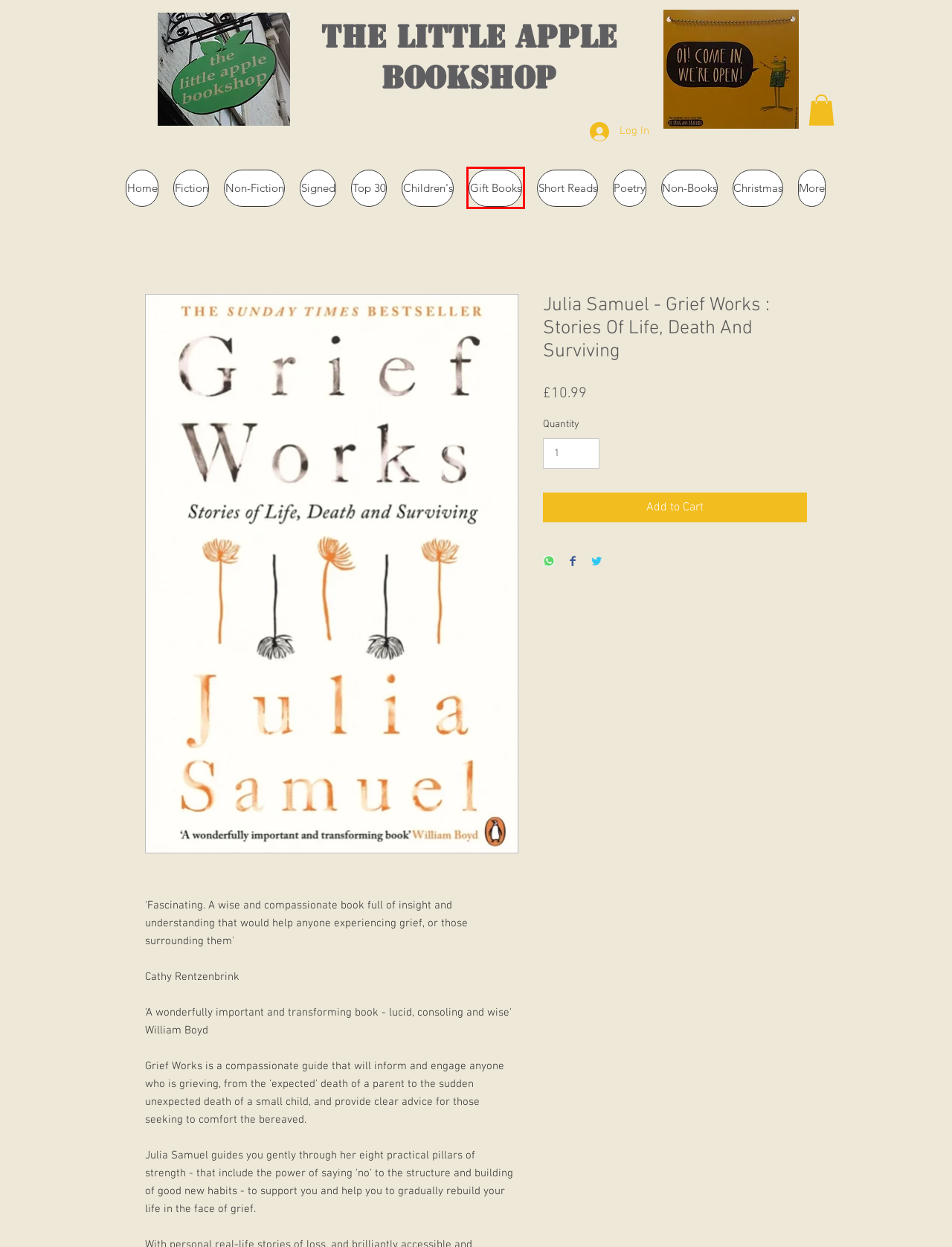Inspect the screenshot of a webpage with a red rectangle bounding box. Identify the webpage description that best corresponds to the new webpage after clicking the element inside the bounding box. Here are the candidates:
A. Fiction | Little Apple Shop
B. Non-Fiction | Little Apple Shop
C. Gift Books | Little Apple Shop
D. Short Reads | Little Apple Shop
E. Christmas | Little Apple Shop
F. Home | Little Apple Bookshop | York Independent Bookshop
G. Signed  | Little Apple Shop
H. Children's | Little Apple Shop

C